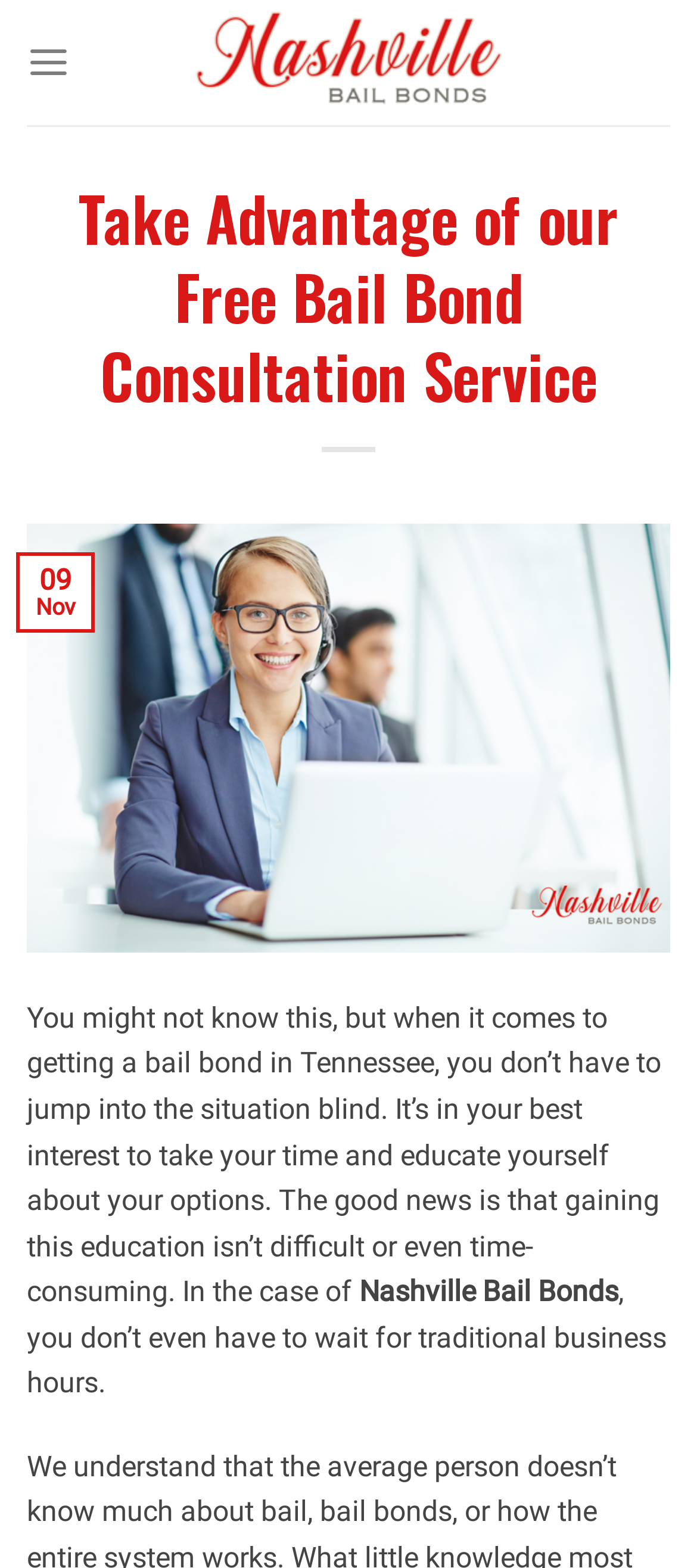Can you give a comprehensive explanation to the question given the content of the image?
What is the name of the bail bond service?

The name of the bail bond service can be found in the top-left corner of the webpage, where it says 'Nashville Bail Bonds' in a logo format, and also in the text 'Take Advantage of our Free Bail Bond Consultation Service | Nashville Bail Bonds'.